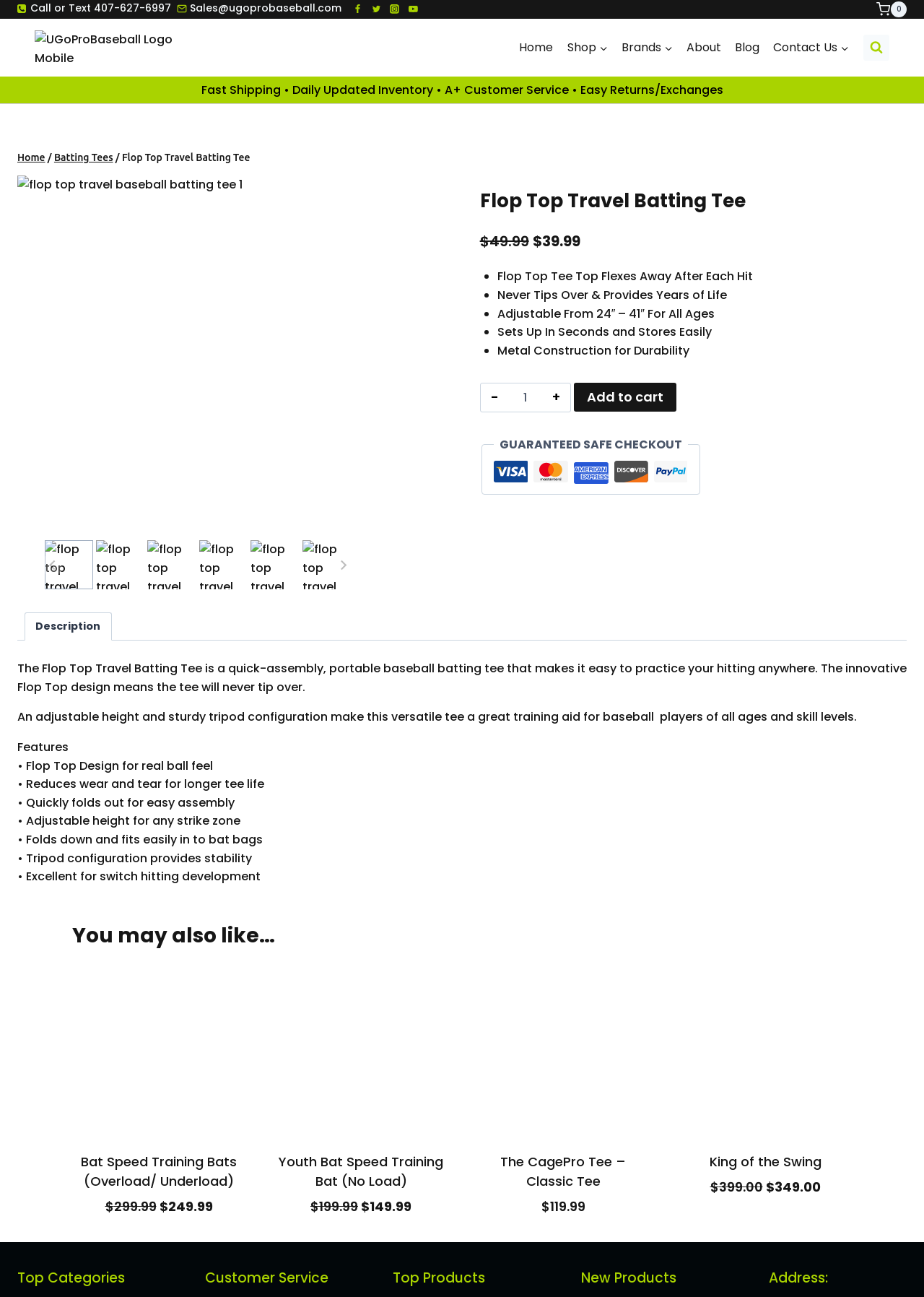Identify the bounding box coordinates of the clickable region to carry out the given instruction: "Go to the Home page".

[0.555, 0.029, 0.606, 0.044]